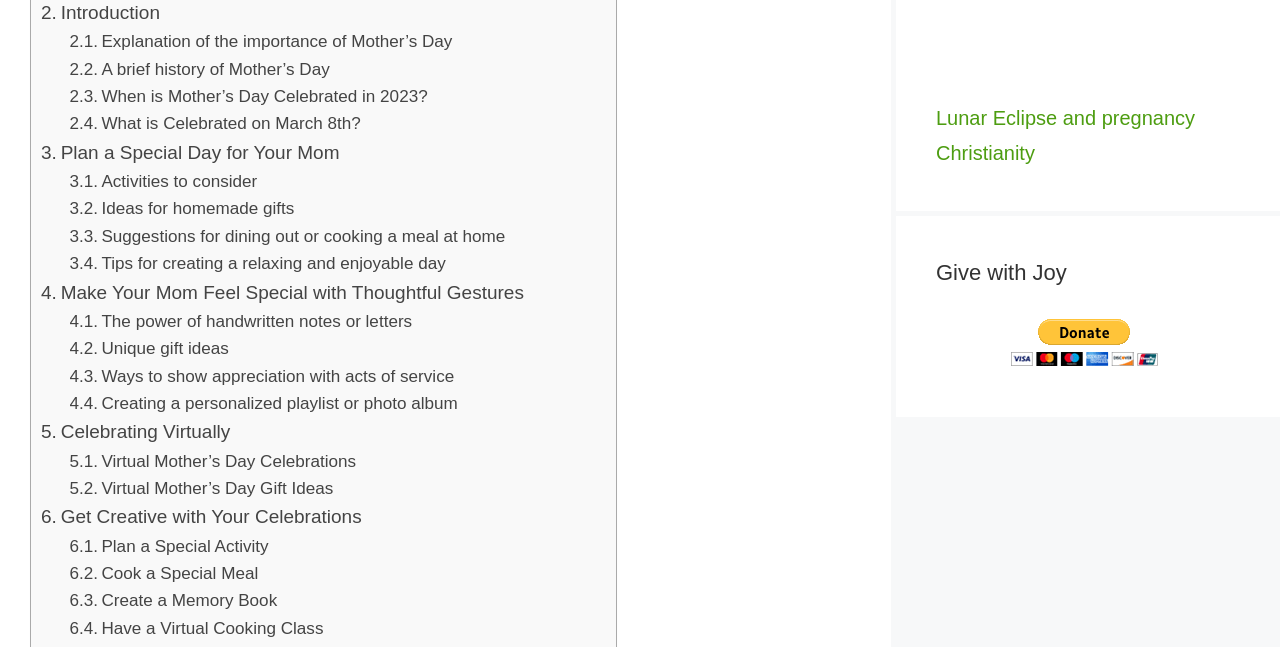What is the vertical position of the link 'Plan a Special Day for Your Mom'?
Please respond to the question with a detailed and thorough explanation.

The y1 and y2 coordinates of the link 'Plan a Special Day for Your Mom' are 0.213 and 0.26, respectively. Comparing these coordinates with other links, it appears that this link is above the links 'Activities to consider' and 'Ideas for homemade gifts'.